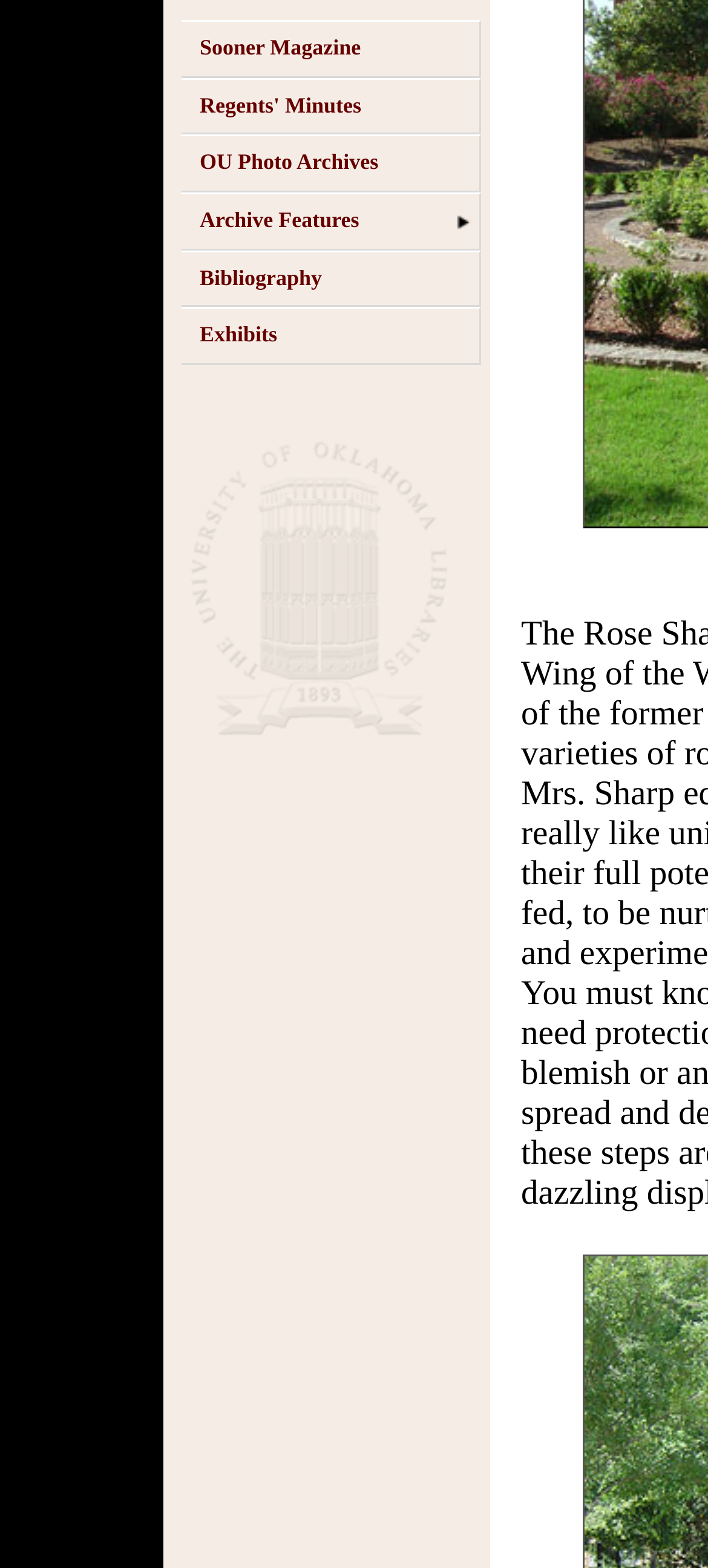For the element described, predict the bounding box coordinates as (top-left x, top-left y, bottom-right x, bottom-right y). All values should be between 0 and 1. Element description: Bibliography

[0.256, 0.159, 0.679, 0.196]